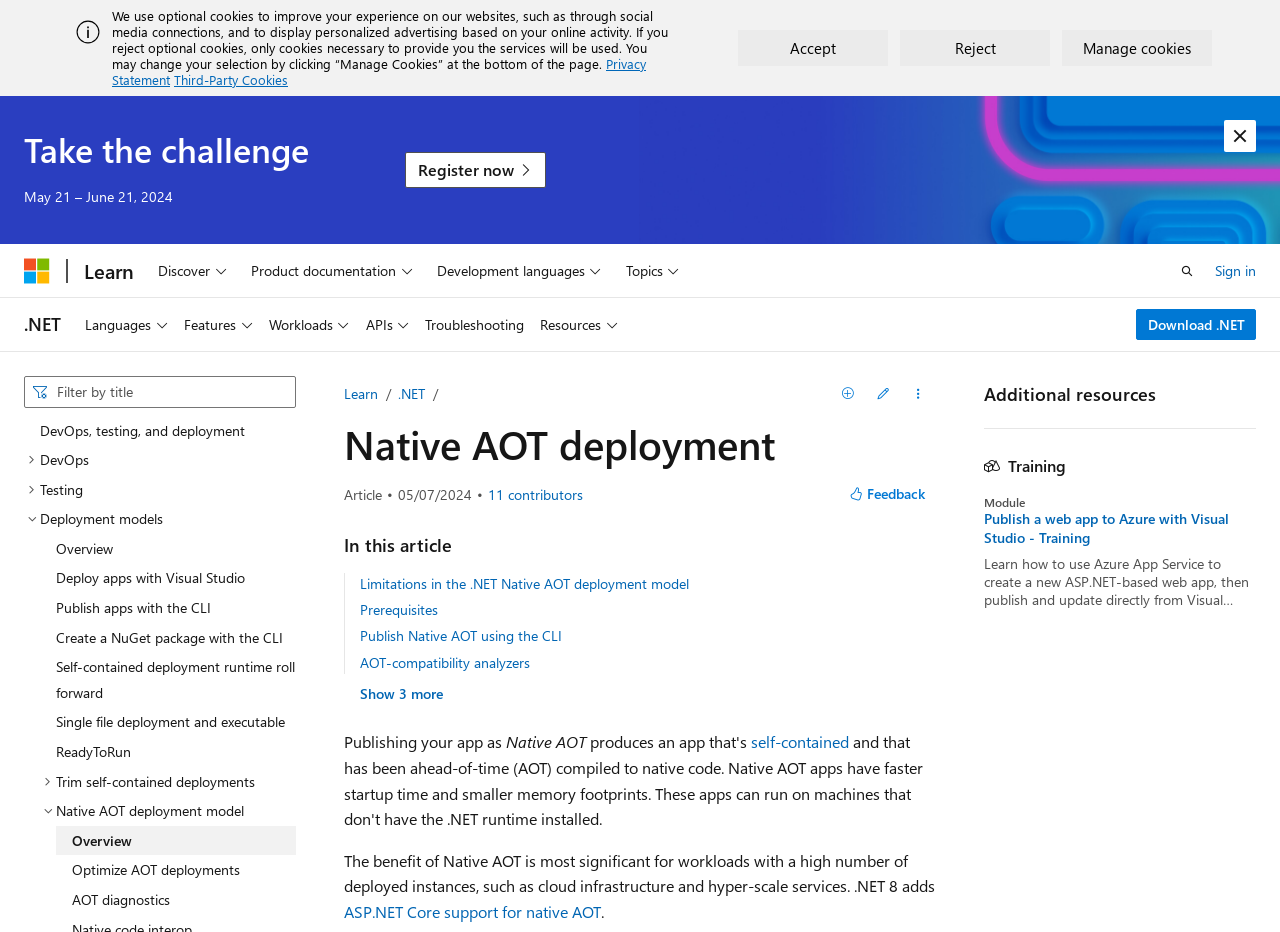What is Native AOT deployment?
Please interpret the details in the image and answer the question thoroughly.

Native AOT deployment is a way of publishing an app, which is discussed in this webpage, and it has benefits for workloads with a high number of deployed instances, such as cloud infrastructure and hyper-scale services.